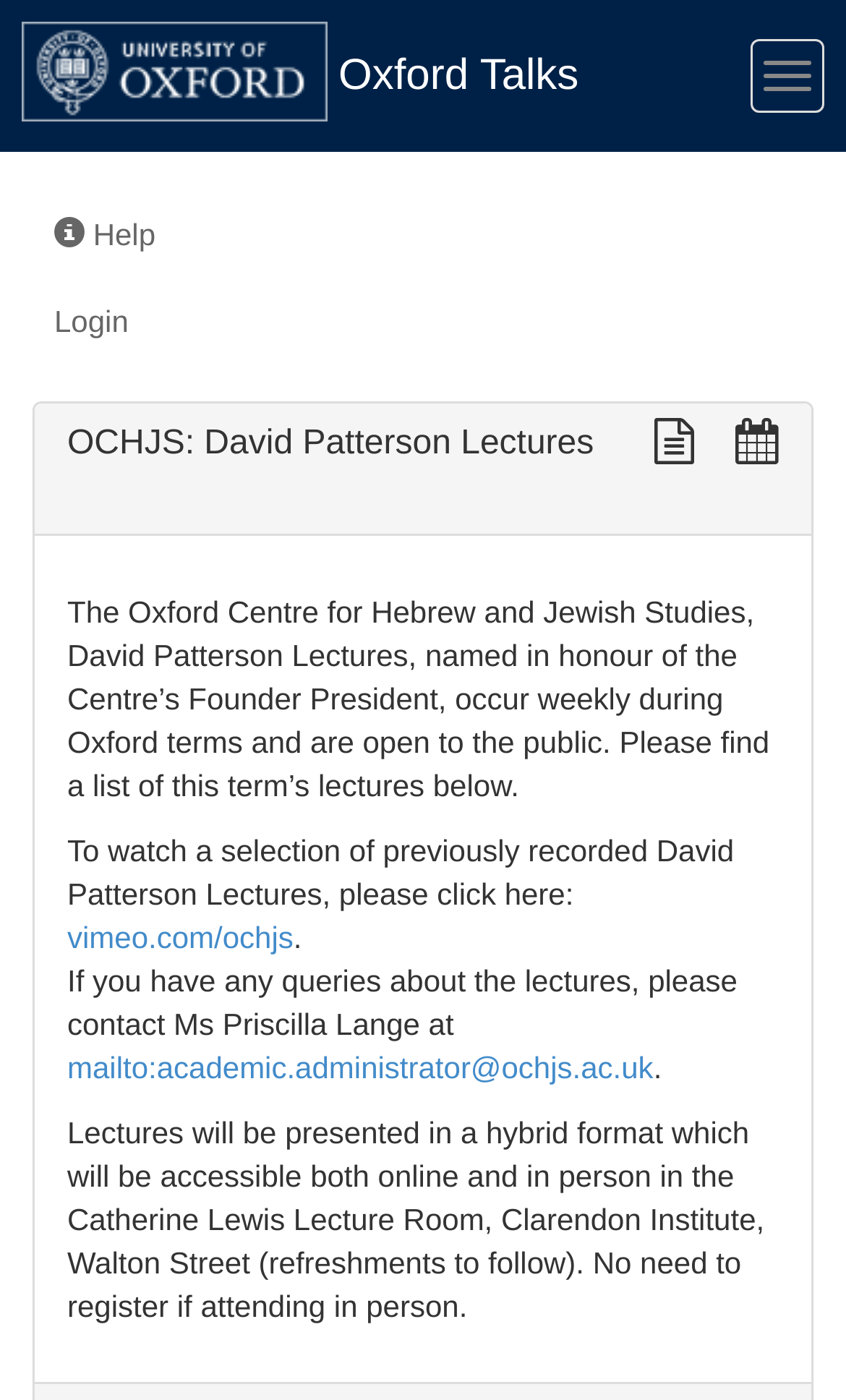Could you locate the bounding box coordinates for the section that should be clicked to accomplish this task: "Watch previously recorded David Patterson Lectures on Vimeo".

[0.079, 0.657, 0.347, 0.682]